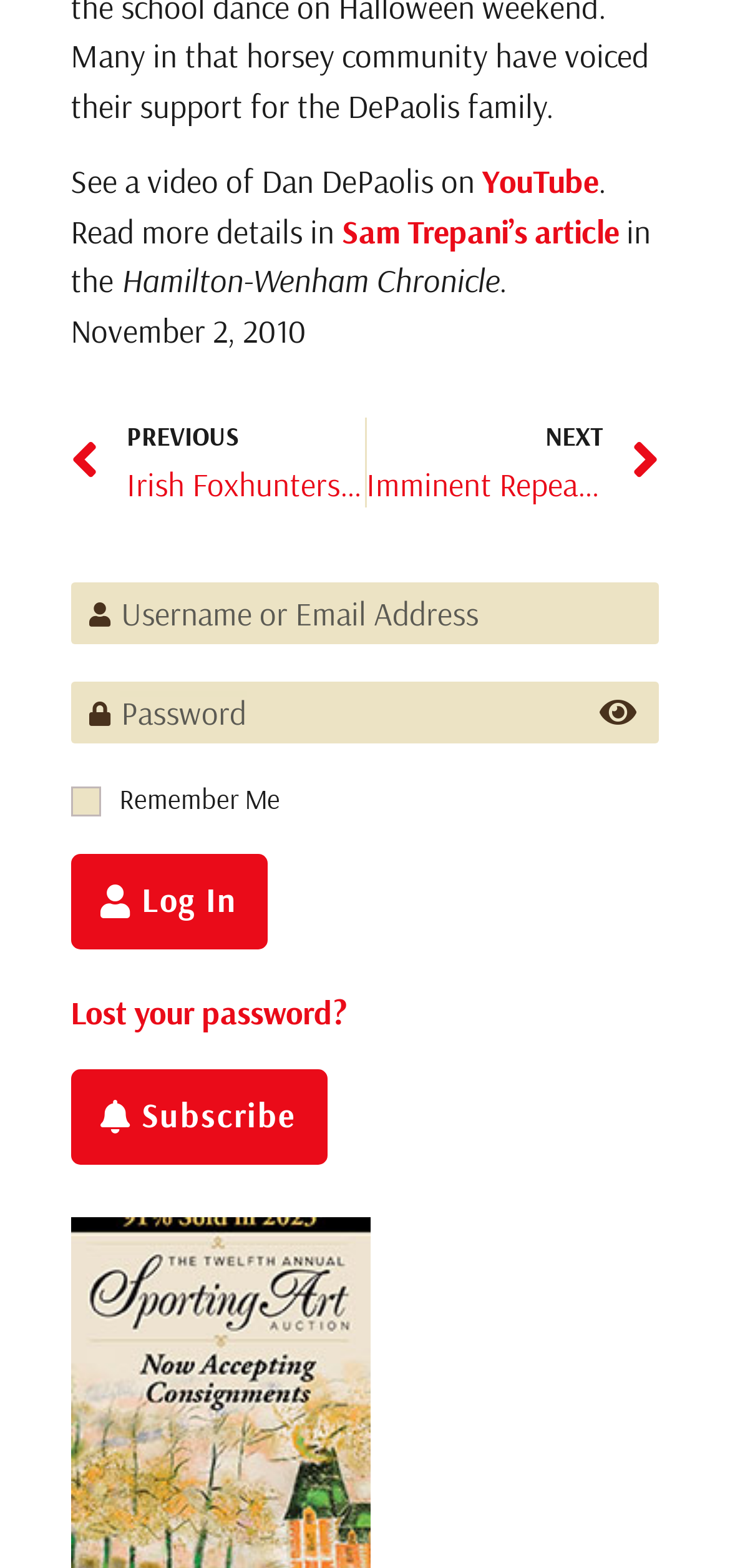Use a single word or phrase to answer the question:
What is the name of the newspaper?

Hamilton-Wenham Chronicle